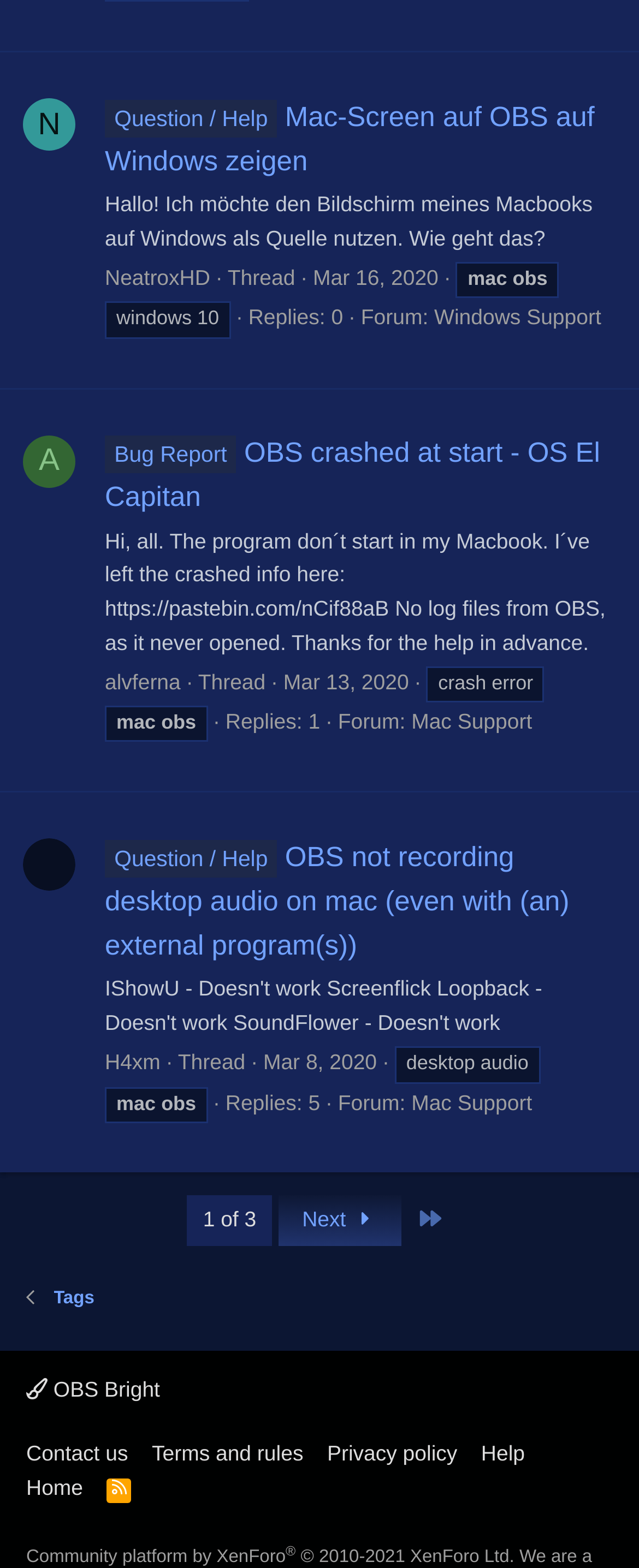What is the username of the person who posted the first thread?
Please use the visual content to give a single word or phrase answer.

NeatroxHD